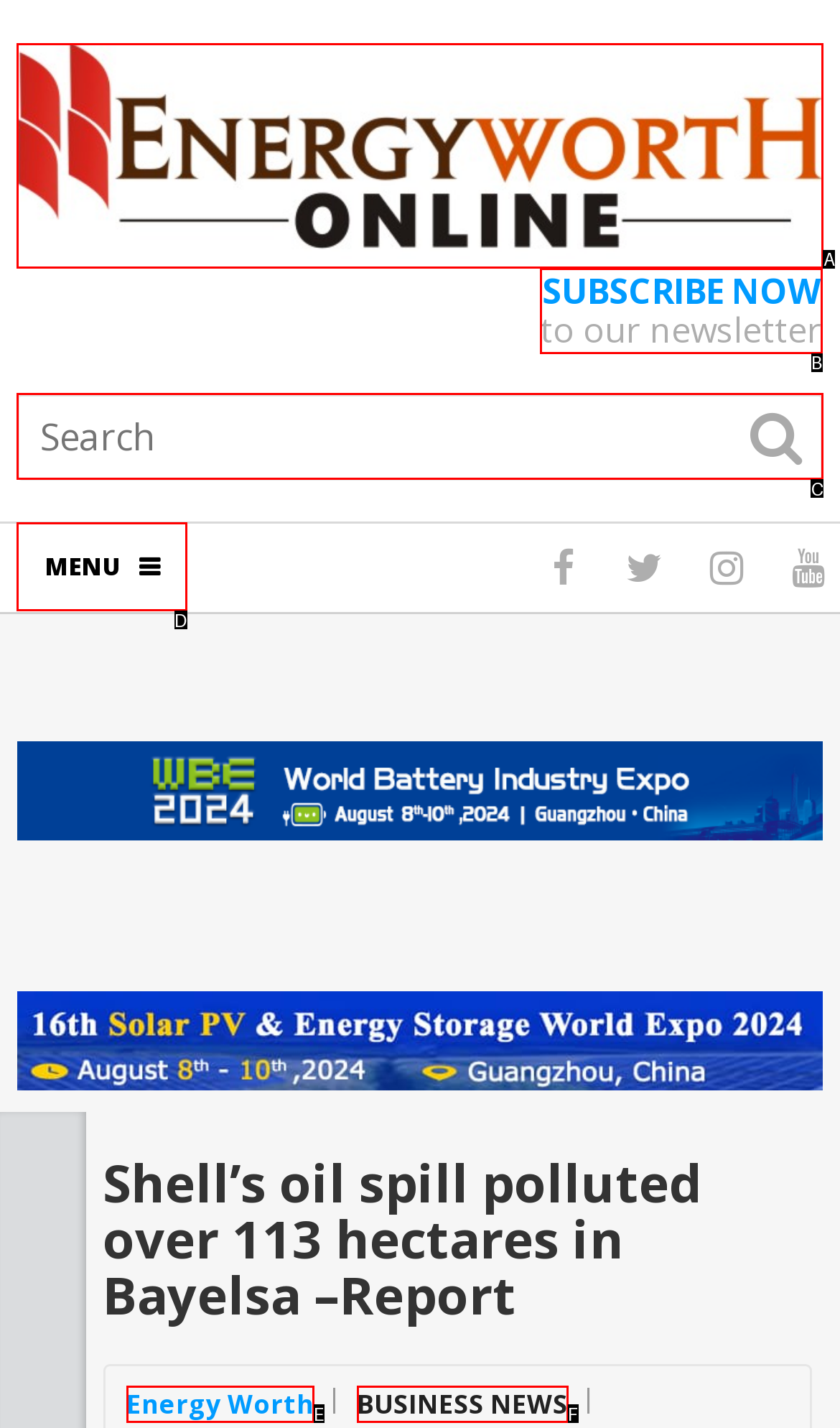Given the description: Subscribe Now to our newsletter, select the HTML element that best matches it. Reply with the letter of your chosen option.

B